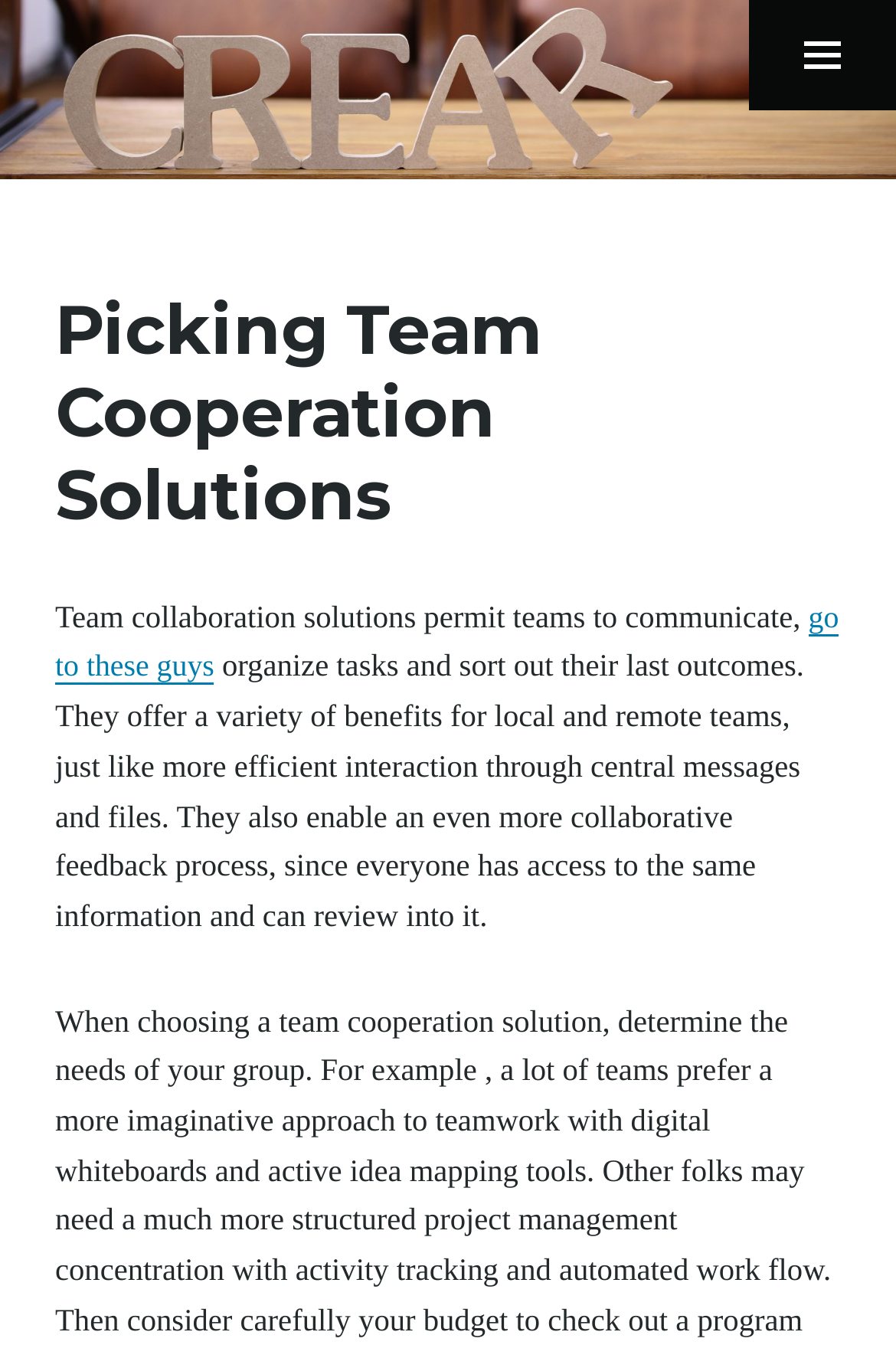What is the main heading of this webpage? Please extract and provide it.

crear de 千里堂